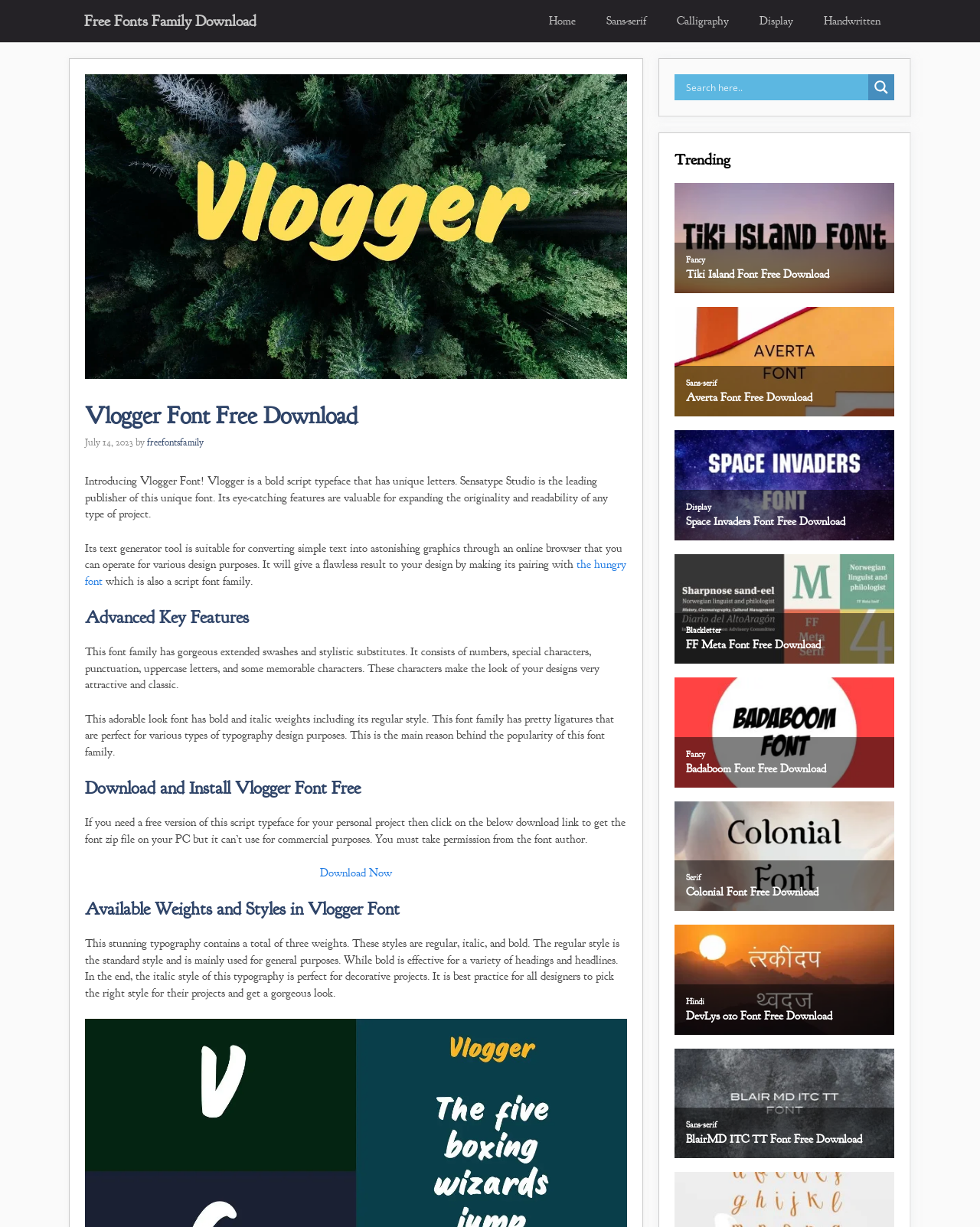Please locate the bounding box coordinates of the element that should be clicked to complete the given instruction: "Search for a font".

[0.7, 0.061, 0.882, 0.082]